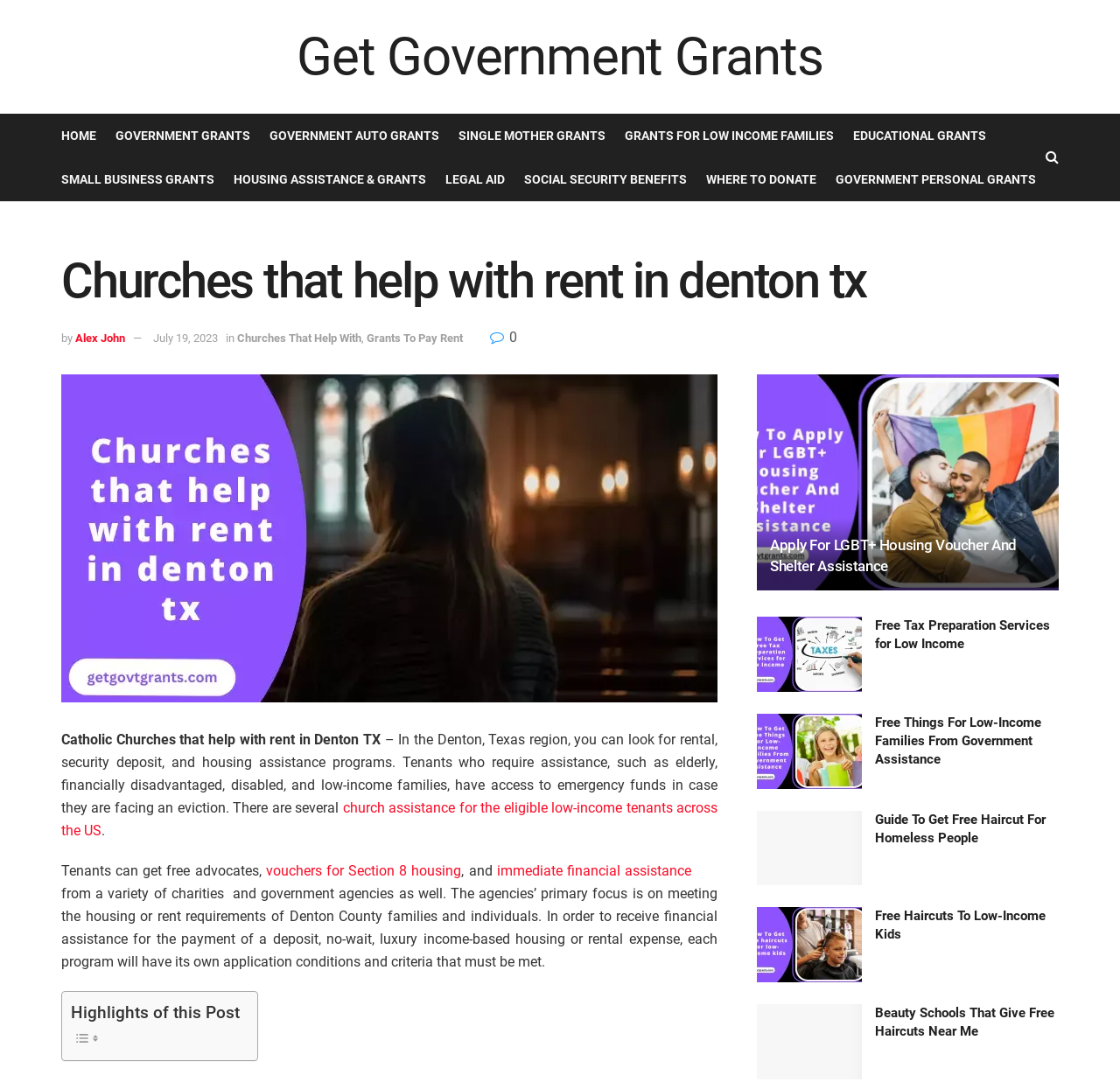Can you specify the bounding box coordinates for the region that should be clicked to fulfill this instruction: "Click on 'HOME'".

[0.055, 0.114, 0.086, 0.137]